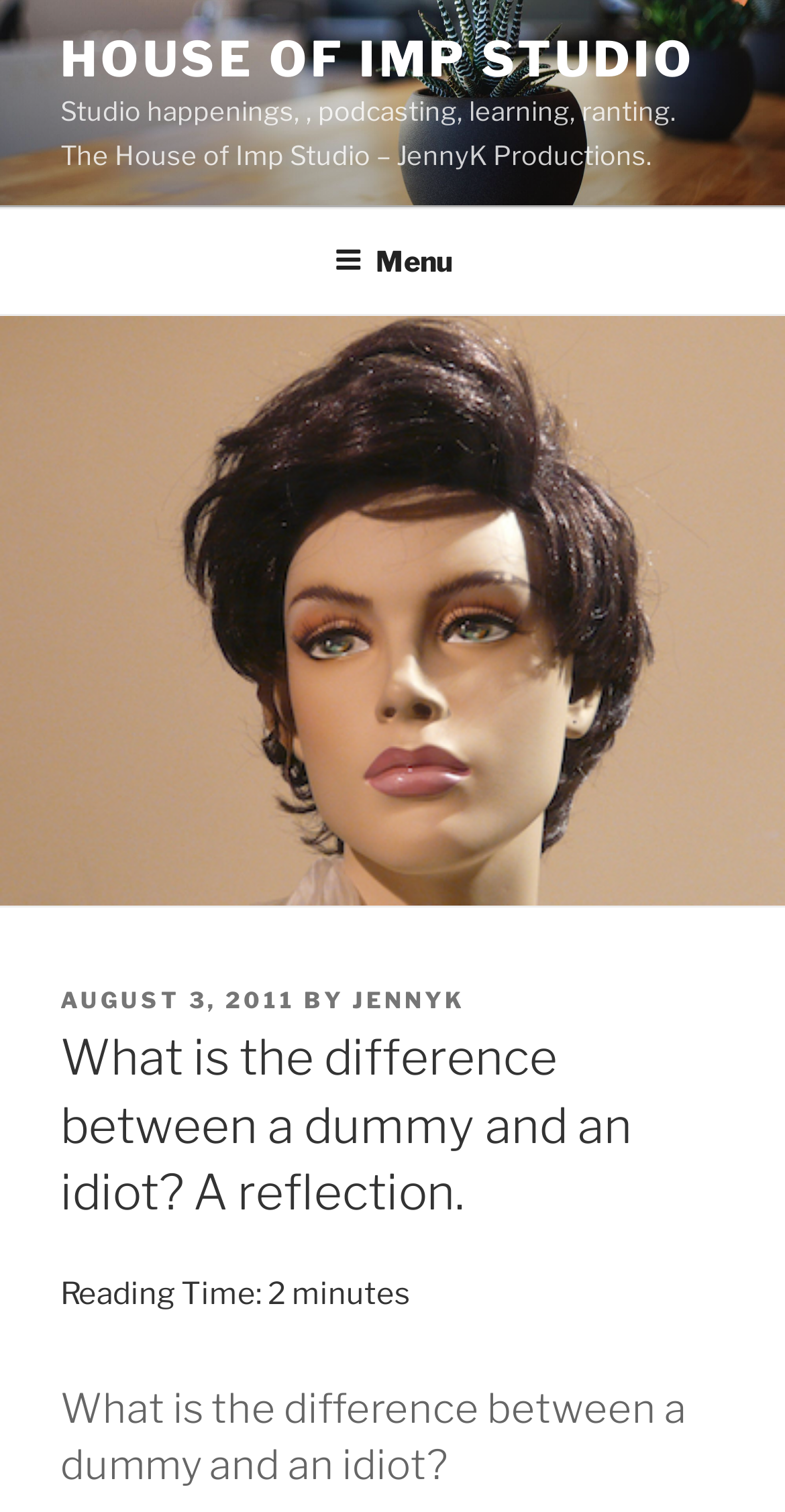Answer the question below with a single word or a brief phrase: 
What is the studio name mentioned on the webpage?

House of Imp Studio